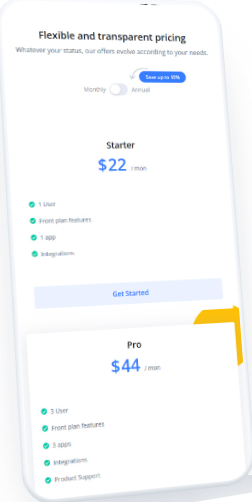Describe the important features and context of the image with as much detail as possible.

The image showcases a mobile interface displaying flexible and transparent pricing plans for a service. The design highlights two subscription options: the "Starter" plan priced at $22 per month, which includes features for one user, access to front plan features, one app, and integrations. Below it is the "Pro" plan, available for $44 per month, offering support for three users, front plan features, three apps, and additional integrations. A prominent "Get Started" button encourages users to begin their subscription process. The interface emphasizes clarity, making it easy for potential customers to compare the two plans and decide which best suits their needs.